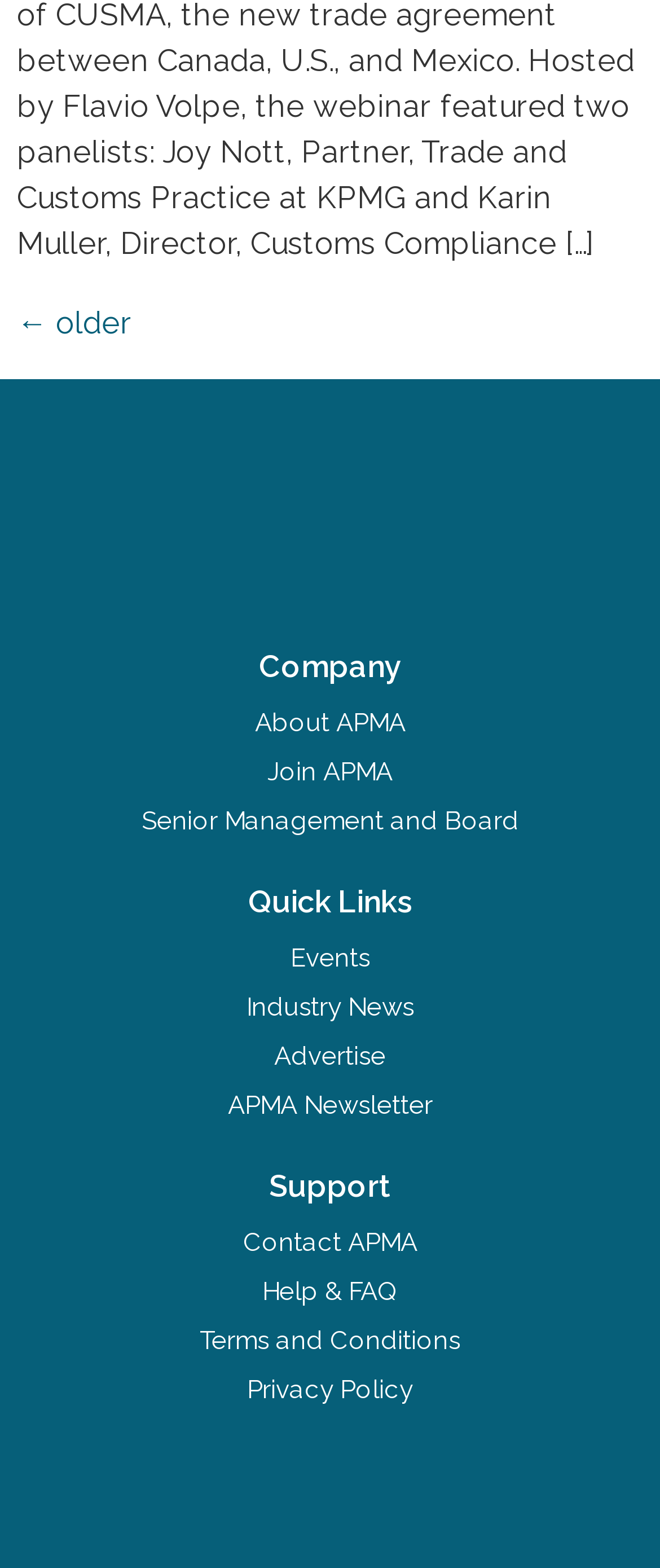Determine the bounding box coordinates of the element's region needed to click to follow the instruction: "read industry news". Provide these coordinates as four float numbers between 0 and 1, formatted as [left, top, right, bottom].

[0.373, 0.632, 0.627, 0.652]